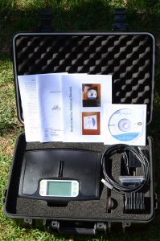What is included in the carrying case?
Based on the image, answer the question in a detailed manner.

The carrying case contains the Micron Meter device, an operating manual, a CD for software installation, and a USB cable for connectivity, which are all essential accessories for the user-friendly design intended for farmers.